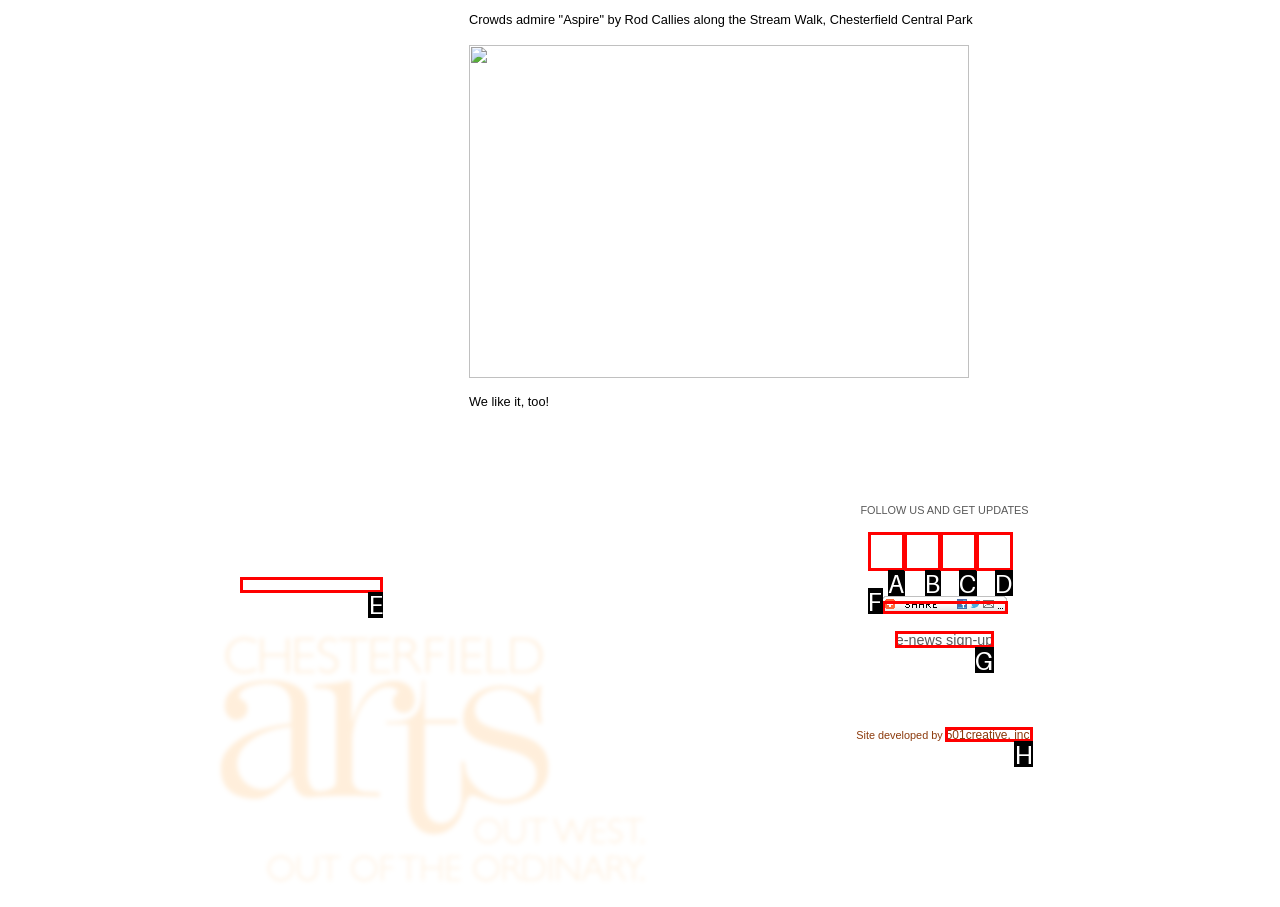Select the HTML element that needs to be clicked to perform the task: Contact Chesterfield Arts via email. Reply with the letter of the chosen option.

E